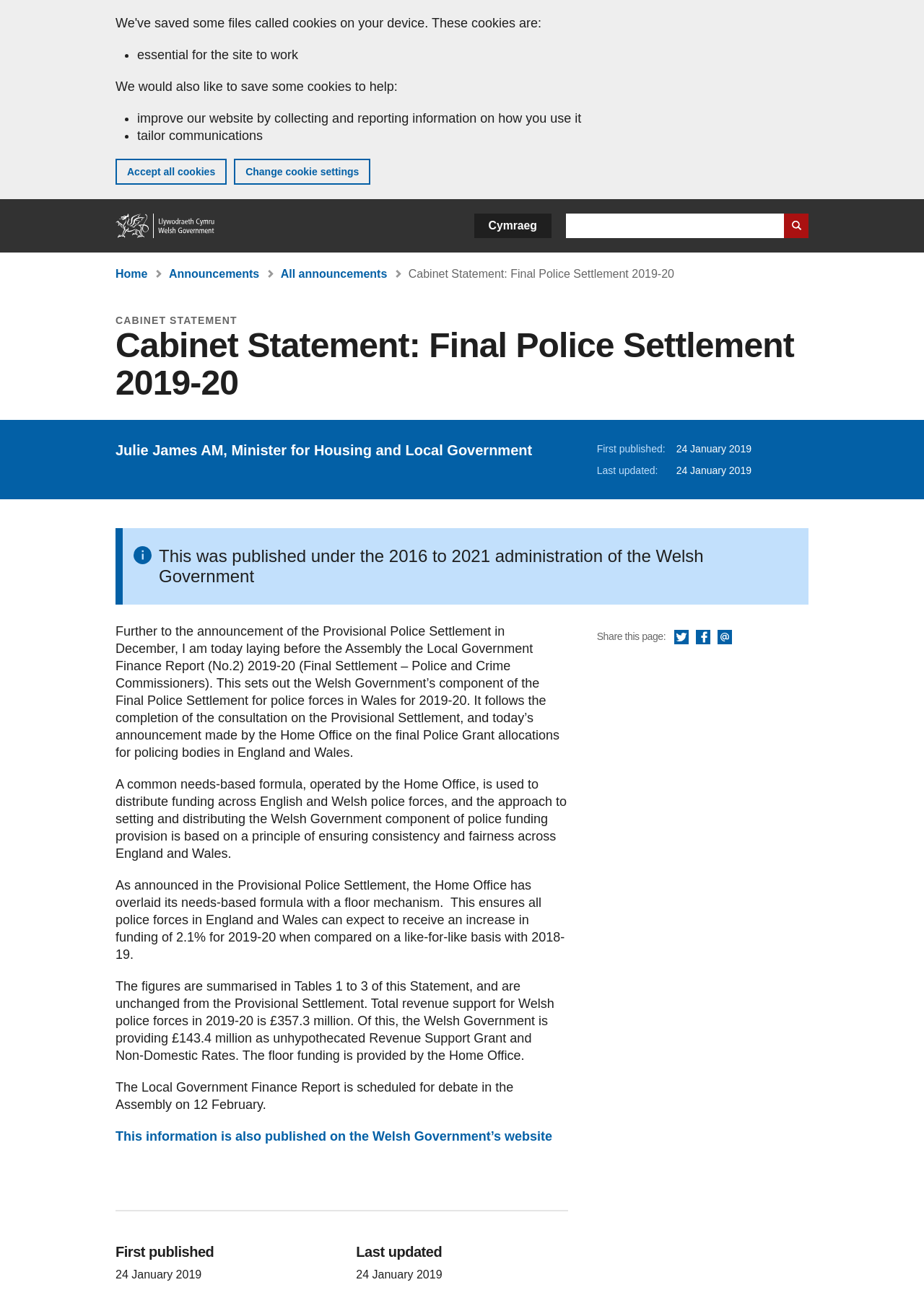Find the bounding box coordinates of the clickable element required to execute the following instruction: "Search GOV.WALES". Provide the coordinates as four float numbers between 0 and 1, i.e., [left, top, right, bottom].

[0.612, 0.162, 0.875, 0.181]